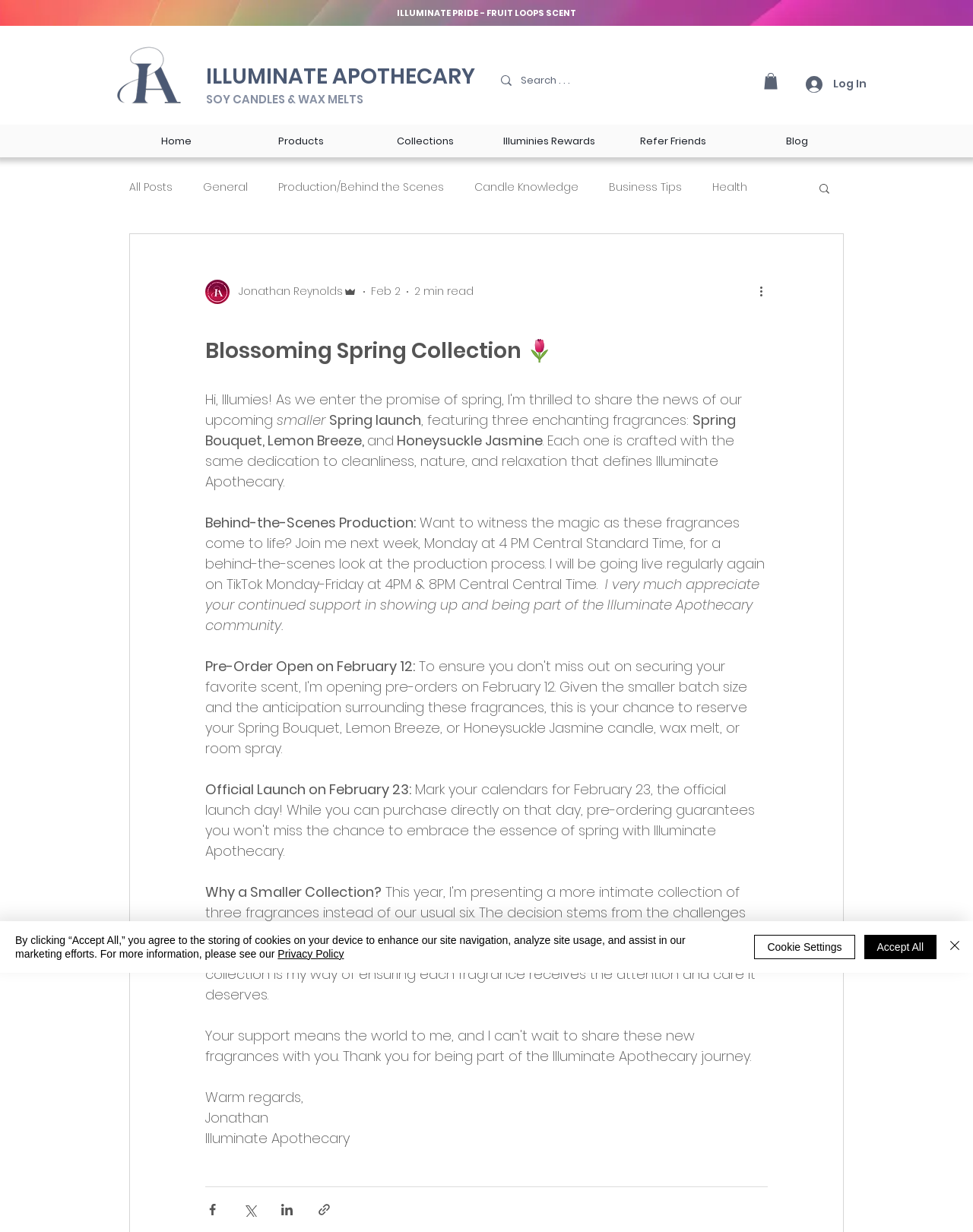Generate a comprehensive description of the webpage content.

This webpage is about the Blossoming Spring Collection from Illuminate Apothecary. At the top, there is a blue logo on the left and a navigation menu on the right, which includes links to Home, Products, Collections, Illuminies Rewards, Refer Friends, and Blog. Below the navigation menu, there is a search bar with a magnifying glass icon.

On the left side of the page, there is a section with a heading "ILLUMINATE PRIDE - FRUIT LOOPS SCENT" and a link to it. Below this section, there is a button to log in and another button with a shopping cart icon.

The main content of the page is an article about the Blossoming Spring Collection. The article starts with a heading "Blossoming Spring Collection 🌷" and a brief introduction to the collection, which features three enchanting fragrances: Spring Bouquet, Lemon Breeze, and Honeysuckle Jasmine. The article then invites readers to join the author for a behind-the-scenes look at the production process on TikTok.

The article continues with a section about pre-ordering and the official launch of the collection. There is also a section titled "Why a Smaller Collection?" and a closing message from the author, Jonathan.

At the bottom of the page, there are buttons to share the article via Facebook, Twitter, LinkedIn, and a link. There is also a cookie policy alert with links to the Privacy Policy and buttons to accept all cookies, adjust cookie settings, or close the alert.

Throughout the page, there are various images, including the blue logo, a writer's picture, and icons for the search bar, shopping cart, and social media sharing buttons.